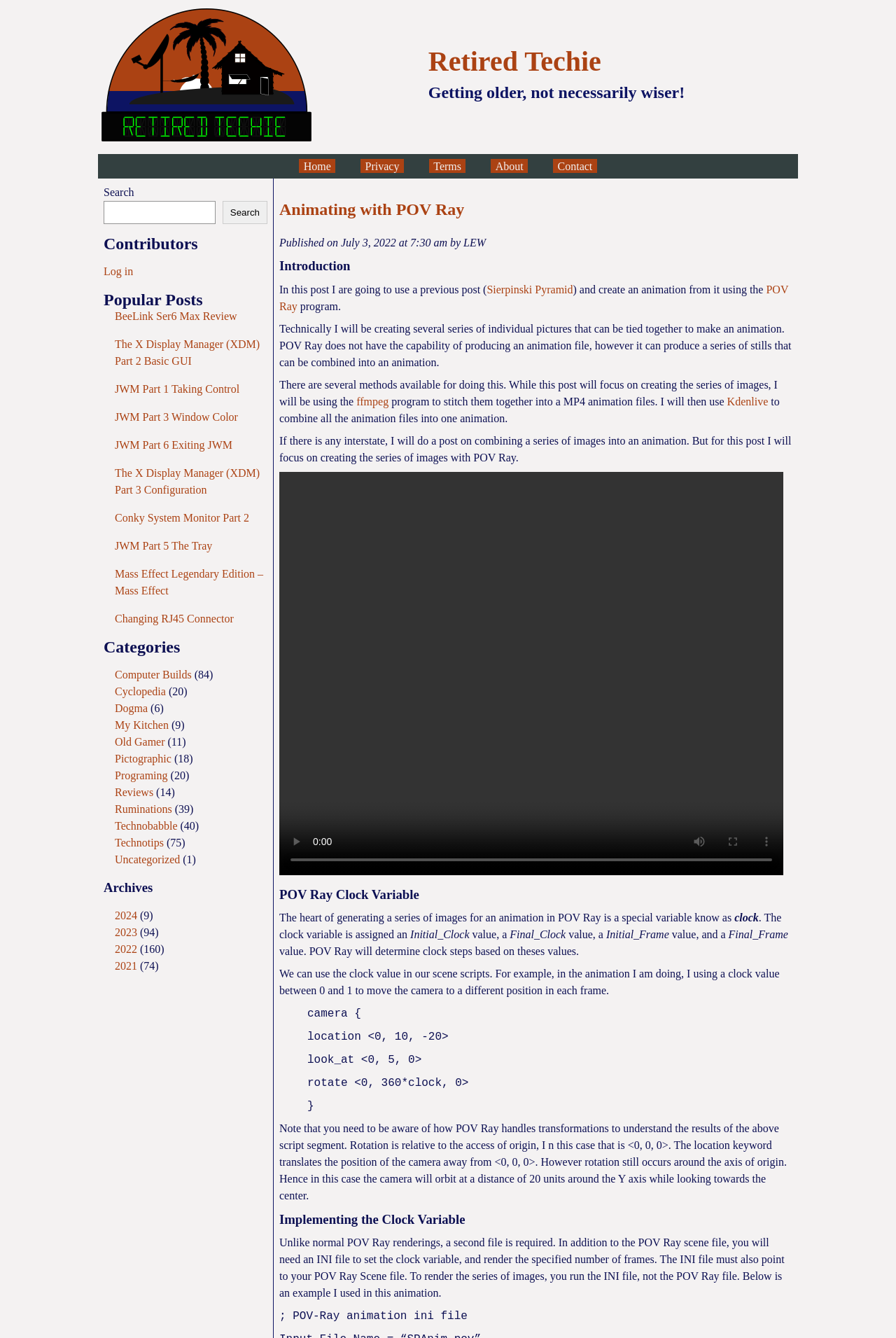Use a single word or phrase to answer this question: 
What is the topic of the current post?

Animating with POV Ray